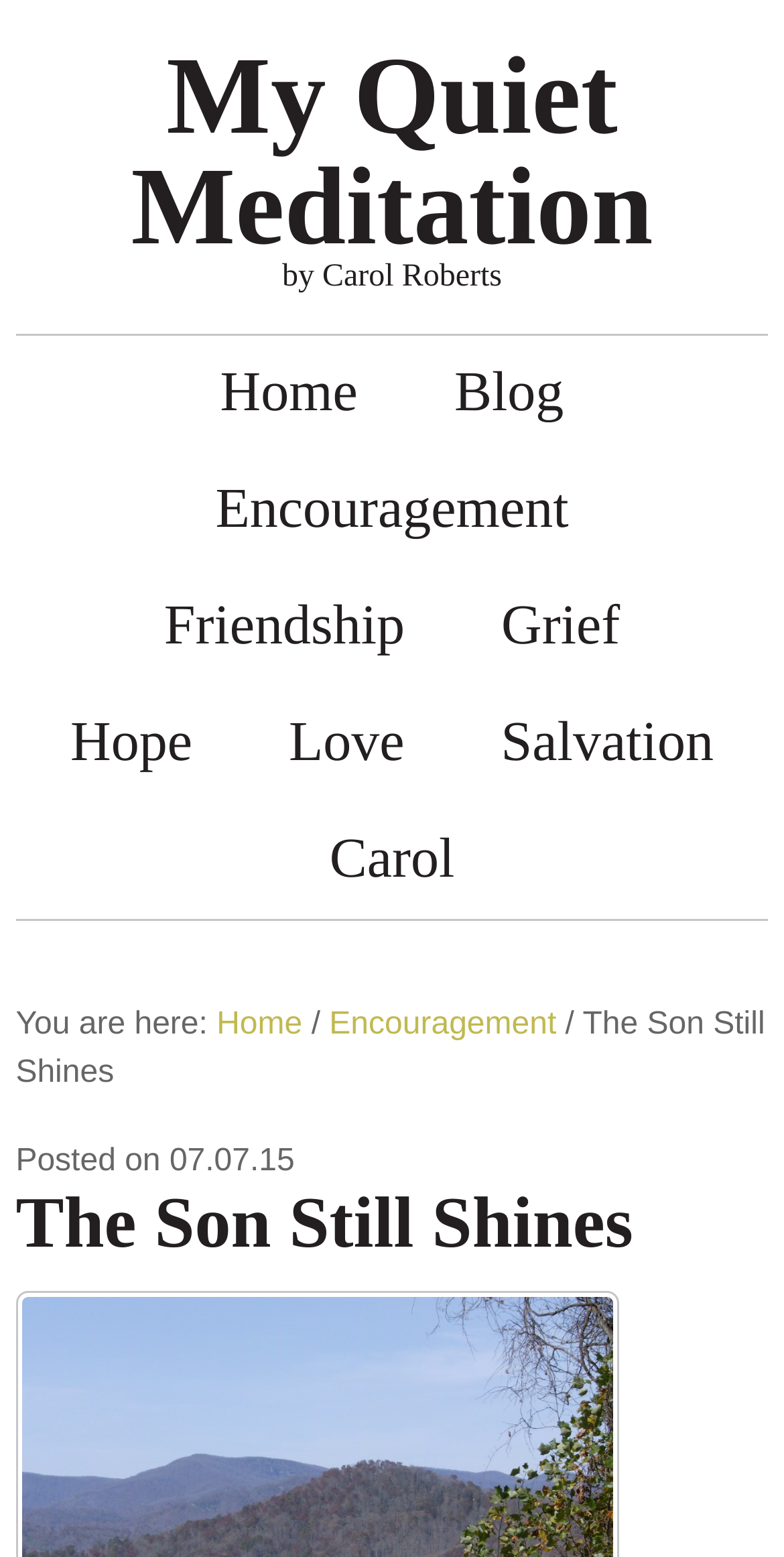What is the purpose of the breadcrumb separator? Analyze the screenshot and reply with just one word or a short phrase.

To separate links